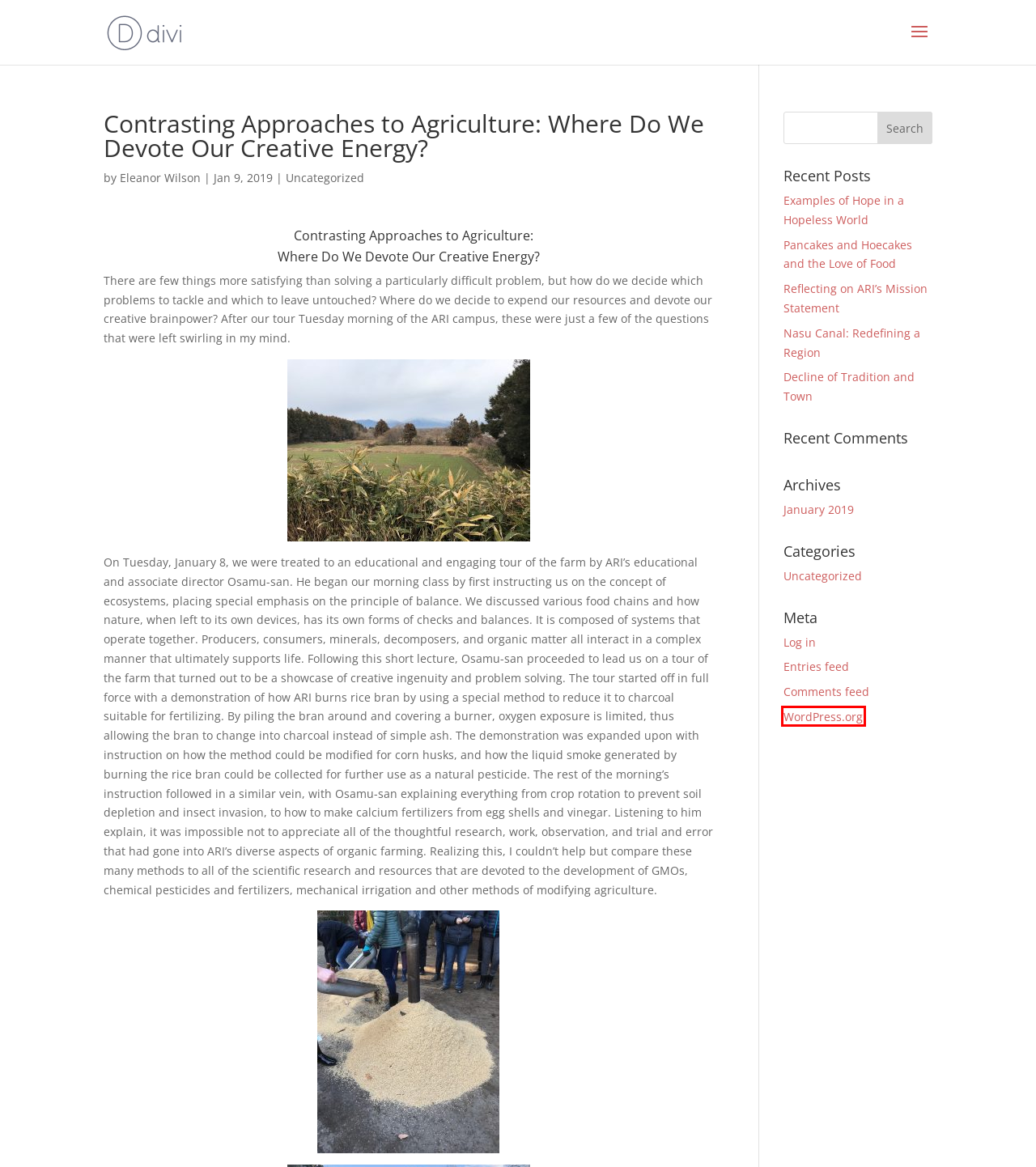A screenshot of a webpage is given, featuring a red bounding box around a UI element. Please choose the webpage description that best aligns with the new webpage after clicking the element in the bounding box. These are the descriptions:
A. Comments for Environmental Sustainability Japan 2019
B. Examples of Hope in a Hopeless World | Environmental Sustainability Japan 2019
C. Uncategorized | Environmental Sustainability Japan 2019
D. Nasu Canal: Redefining a Region | Environmental Sustainability Japan 2019
E. Eleanor Wilson | Environmental Sustainability Japan 2019
F. Blog Tool, Publishing Platform, and CMS – WordPress.org
G. Archives | Environmental Sustainability Japan 2019
H. Log In ‹ Environmental Sustainability Japan 2019 — WordPress

F